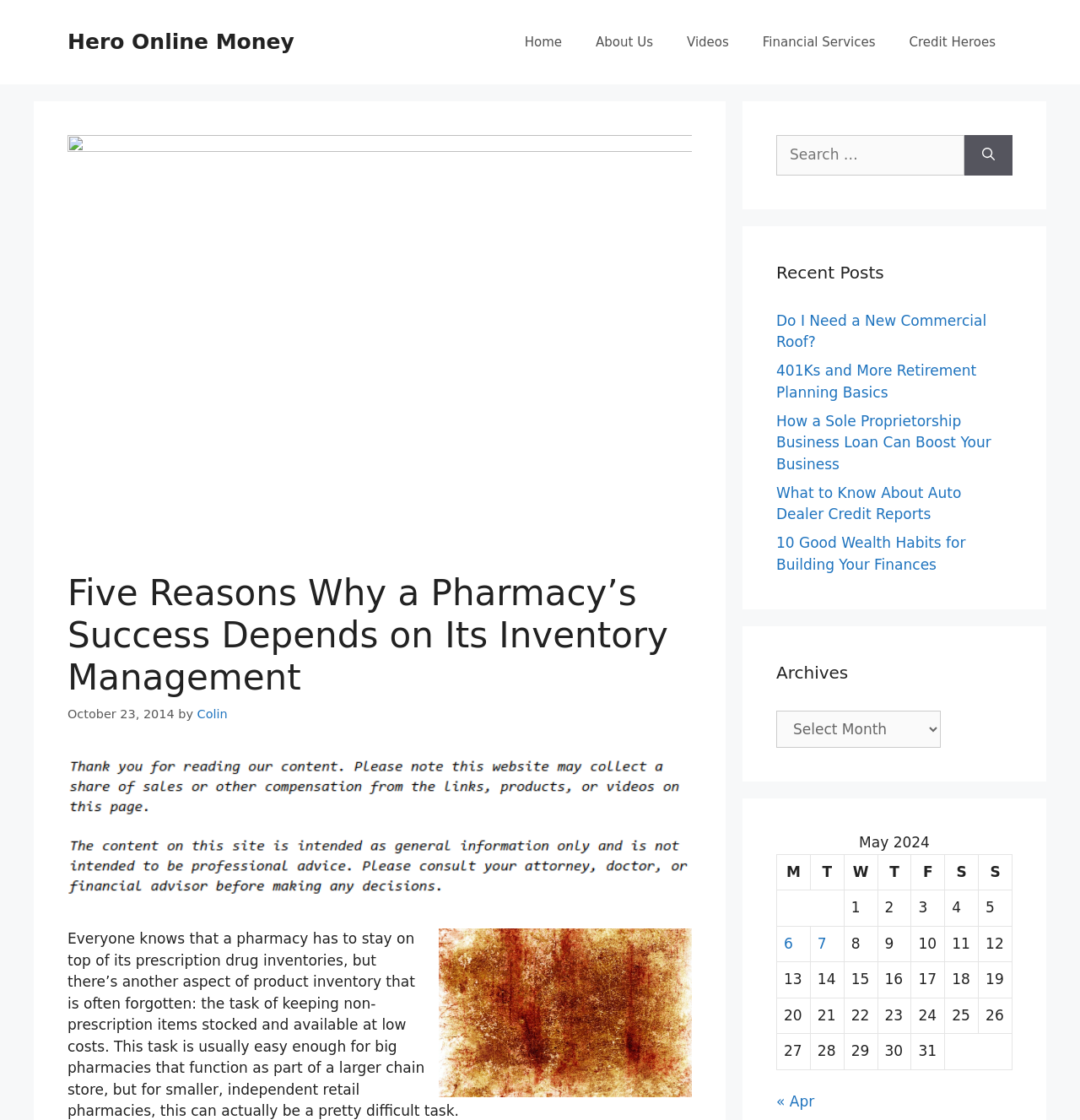Please mark the clickable region by giving the bounding box coordinates needed to complete this instruction: "View the archives for May 2024".

[0.719, 0.743, 0.938, 0.762]